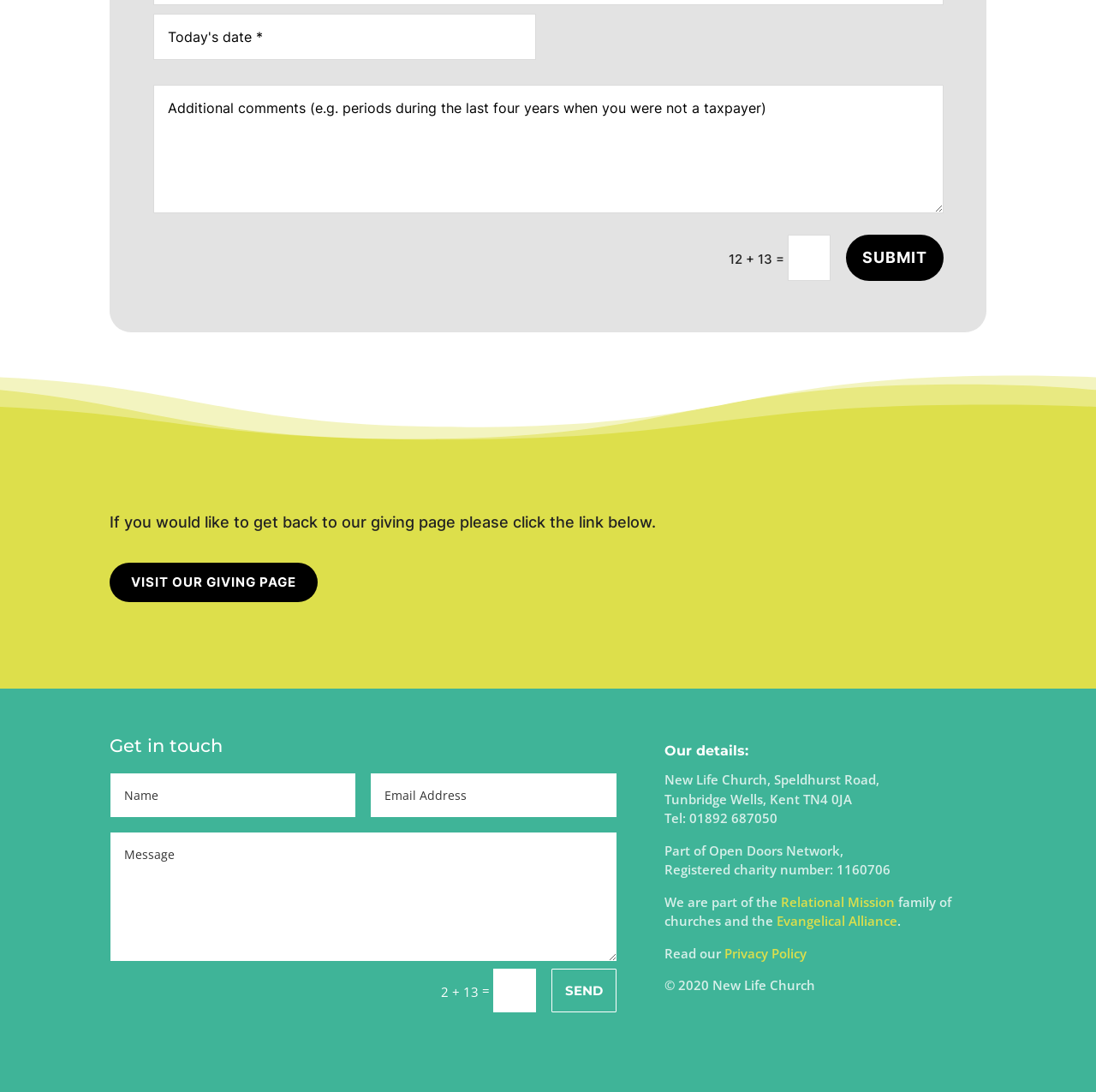Determine the bounding box coordinates of the element's region needed to click to follow the instruction: "Click the SUBMIT button". Provide these coordinates as four float numbers between 0 and 1, formatted as [left, top, right, bottom].

[0.772, 0.215, 0.861, 0.258]